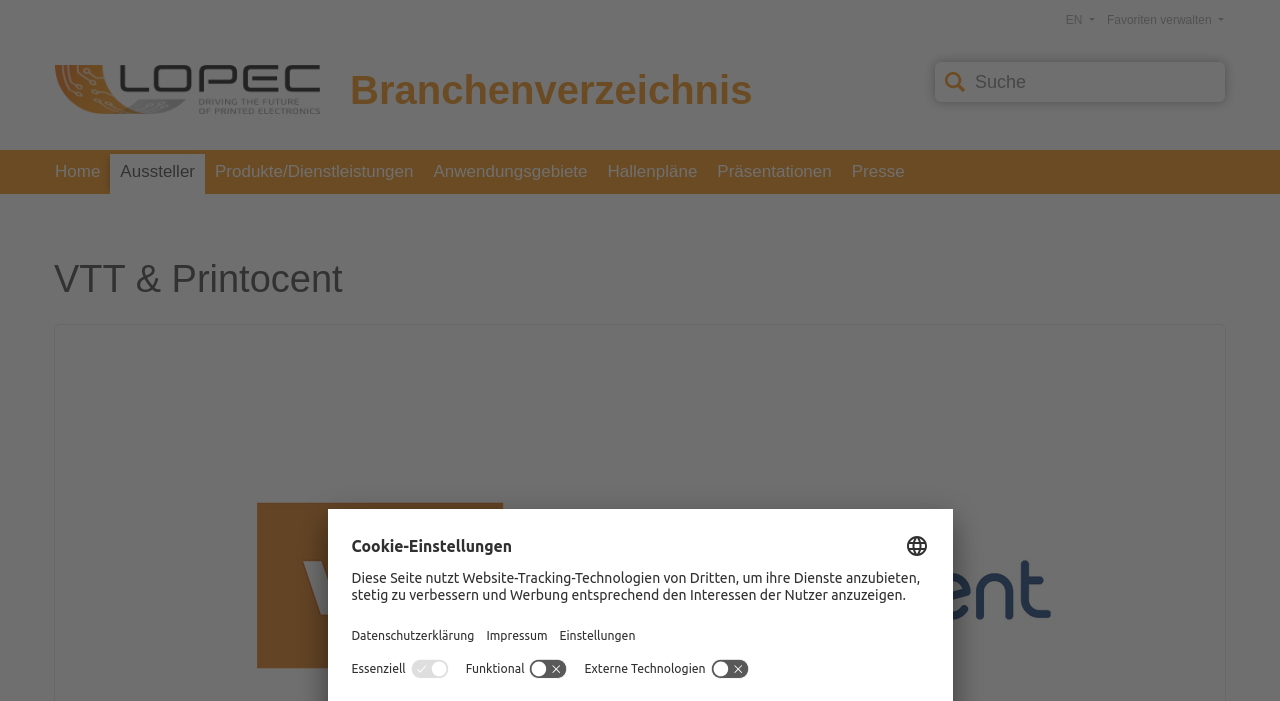Please find the bounding box for the following UI element description. Provide the coordinates in (top-left x, top-left y, bottom-right x, bottom-right y) format, with values between 0 and 1: name="sb1" placeholder="Suche" title="Suchbegriff hier eingeben"

[0.762, 0.096, 0.948, 0.138]